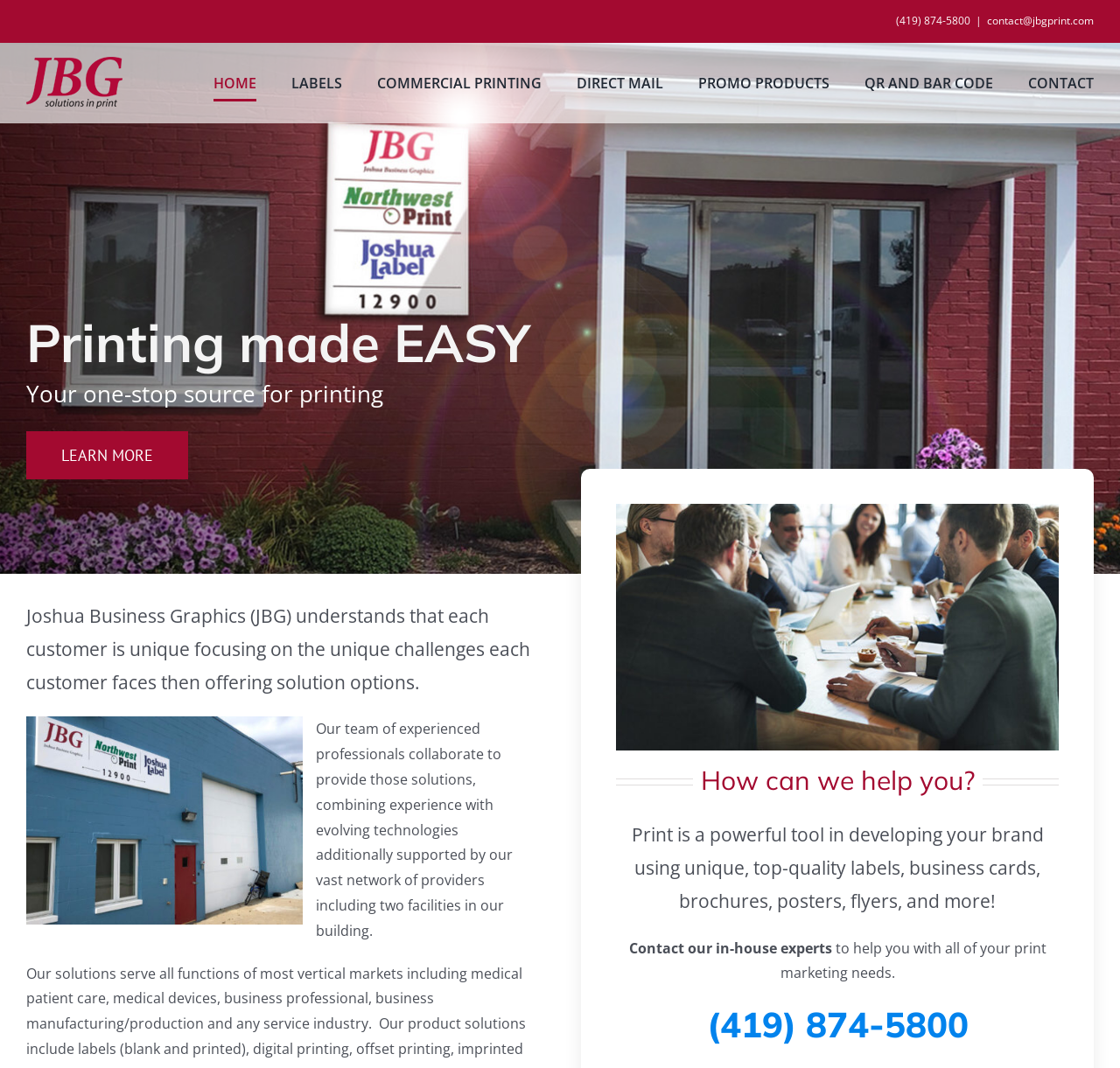Locate the bounding box coordinates of the area that needs to be clicked to fulfill the following instruction: "Click the JBG Printers Logo". The coordinates should be in the format of four float numbers between 0 and 1, namely [left, top, right, bottom].

[0.023, 0.052, 0.109, 0.102]